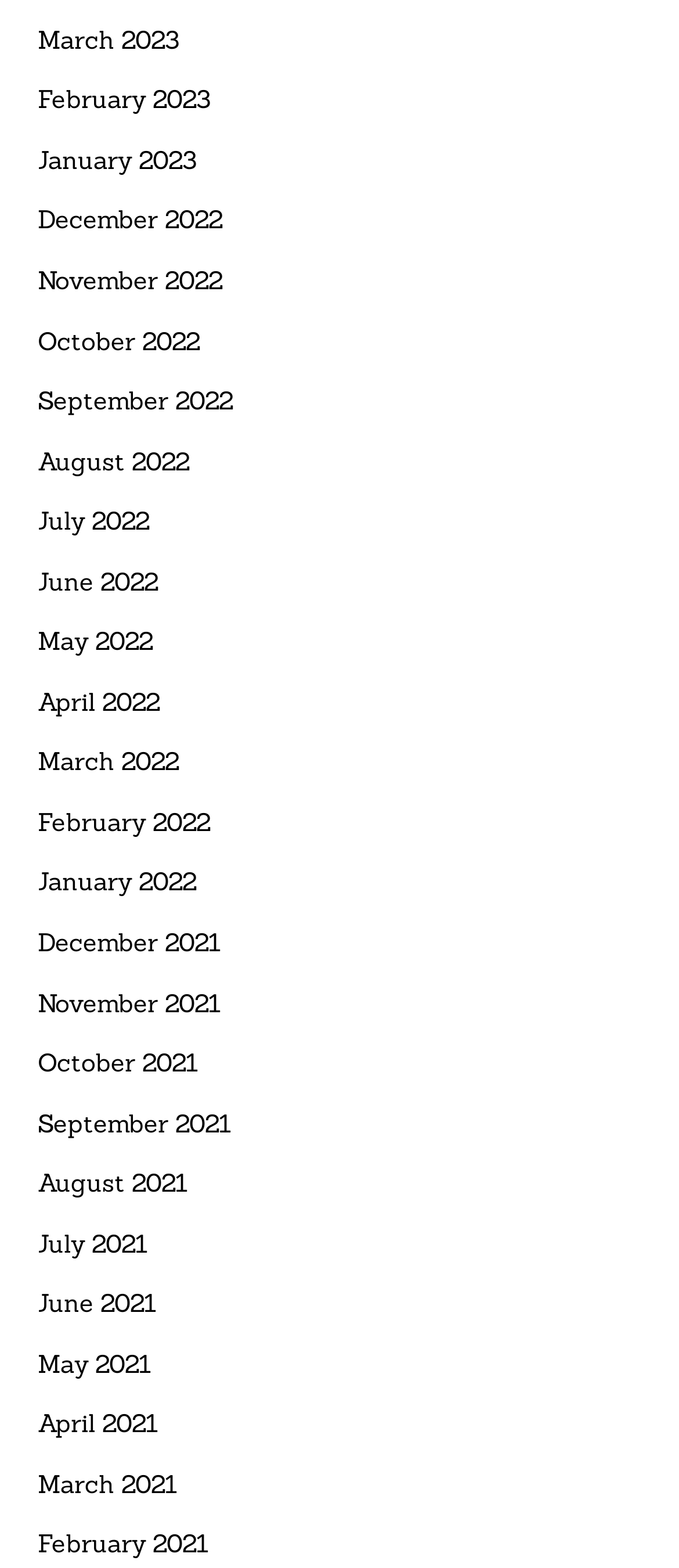Could you find the bounding box coordinates of the clickable area to complete this instruction: "view March 2023"?

[0.055, 0.013, 0.868, 0.039]